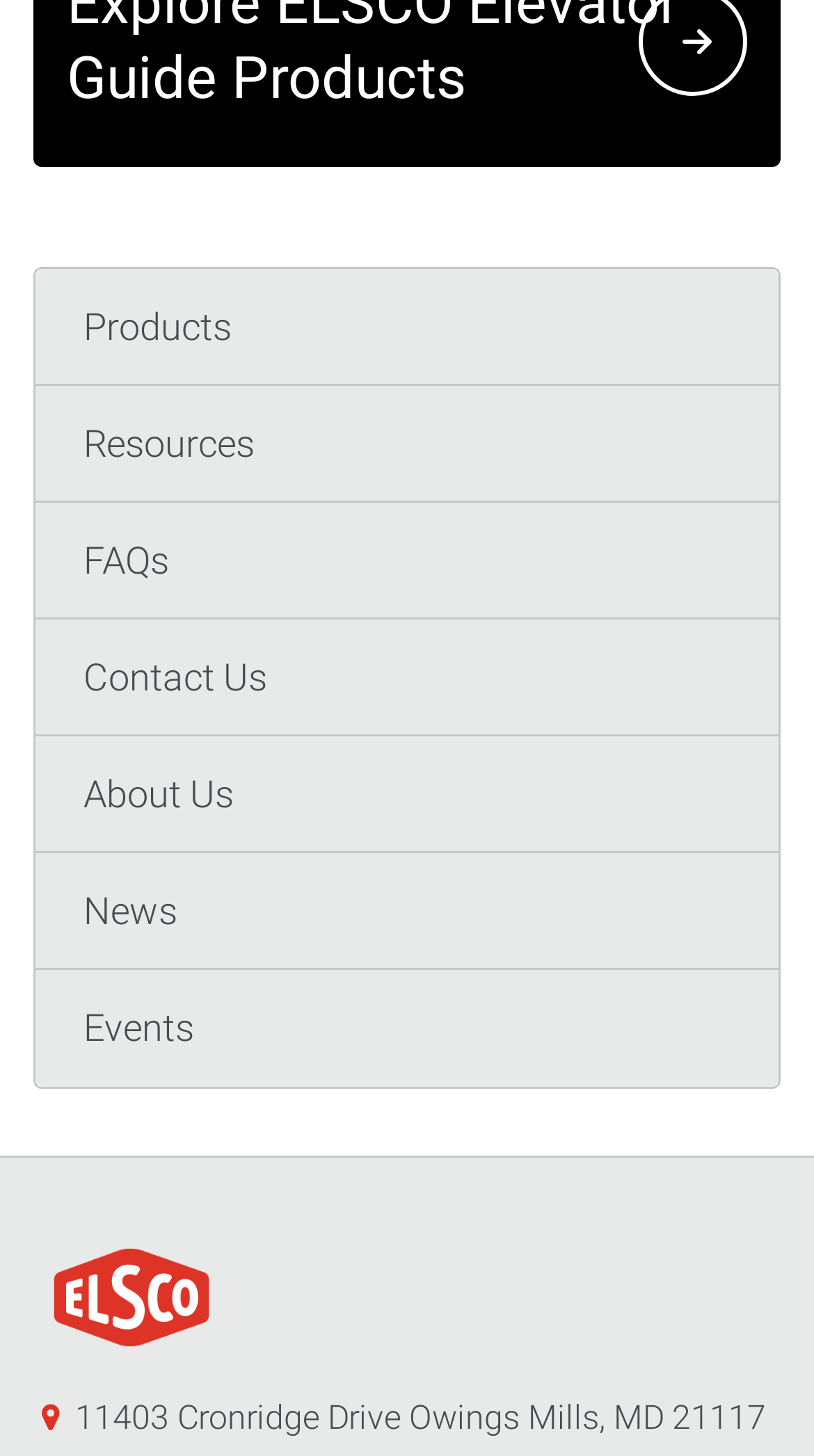How many navigation menu items are there?
Please answer the question with a detailed and comprehensive explanation.

I counted the navigation menu items starting from 'Products' at coordinates [0.044, 0.185, 0.956, 0.265] and ending at 'Events' at coordinates [0.044, 0.666, 0.956, 0.746]. There are 6 items in total.